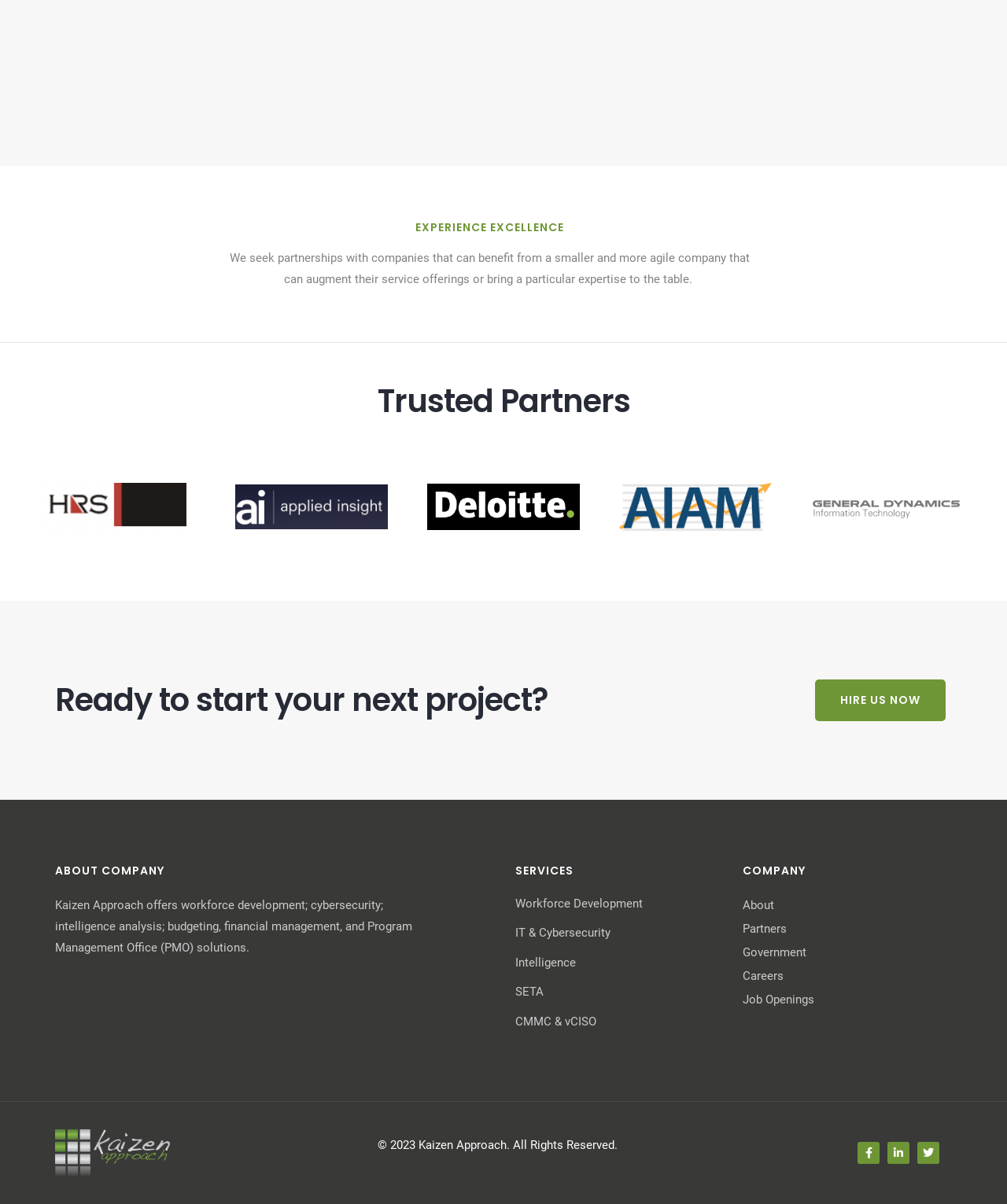Find the bounding box coordinates for the area that must be clicked to perform this action: "Click the 'HIRE US NOW' button".

[0.81, 0.564, 0.939, 0.599]